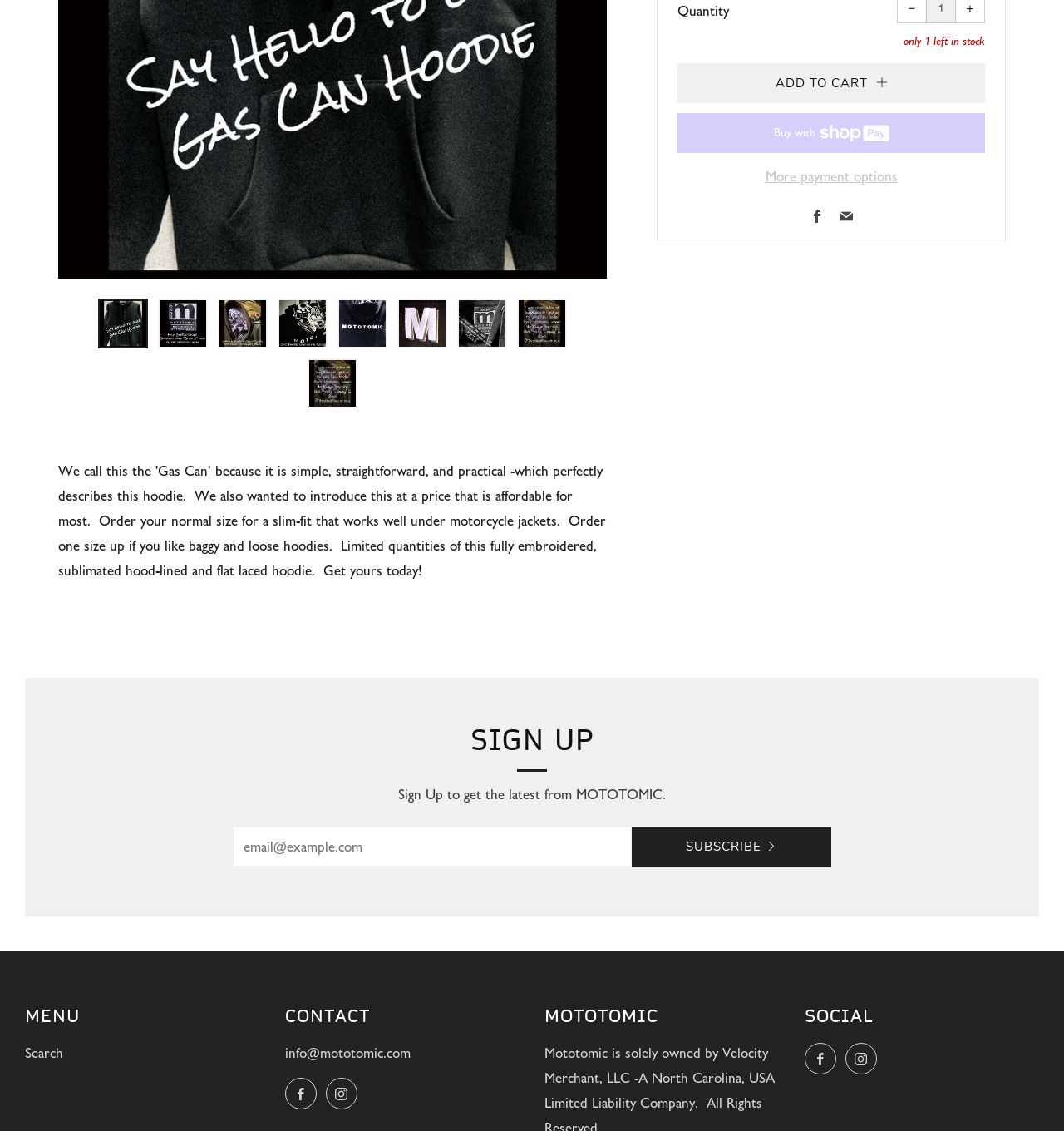Determine the bounding box coordinates of the UI element described by: "aria-label="Twitter Round"".

None